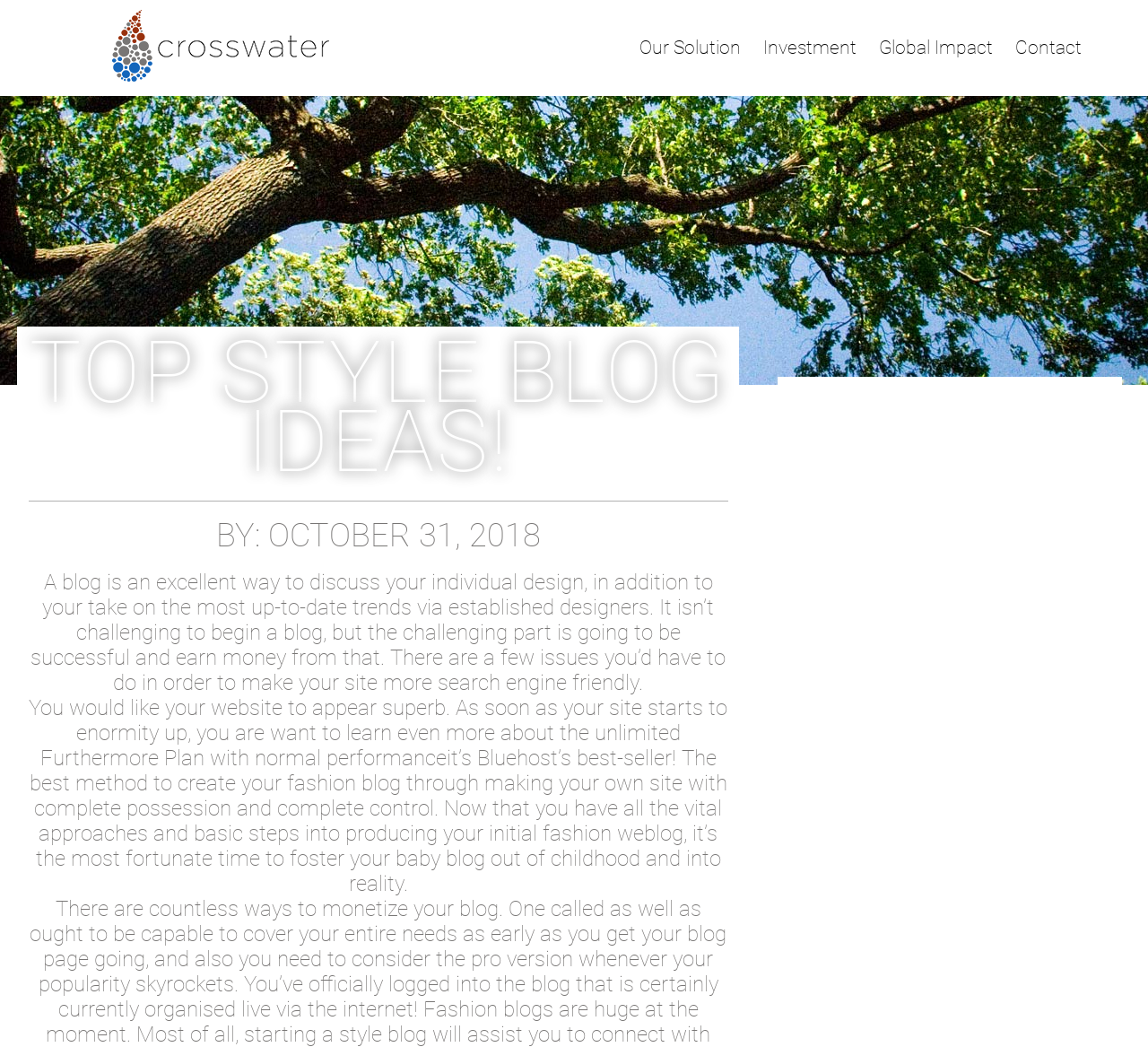Identify the bounding box for the UI element described as: "世纪审判". The coordinates should be four float numbers between 0 and 1, i.e., [left, top, right, bottom].

None